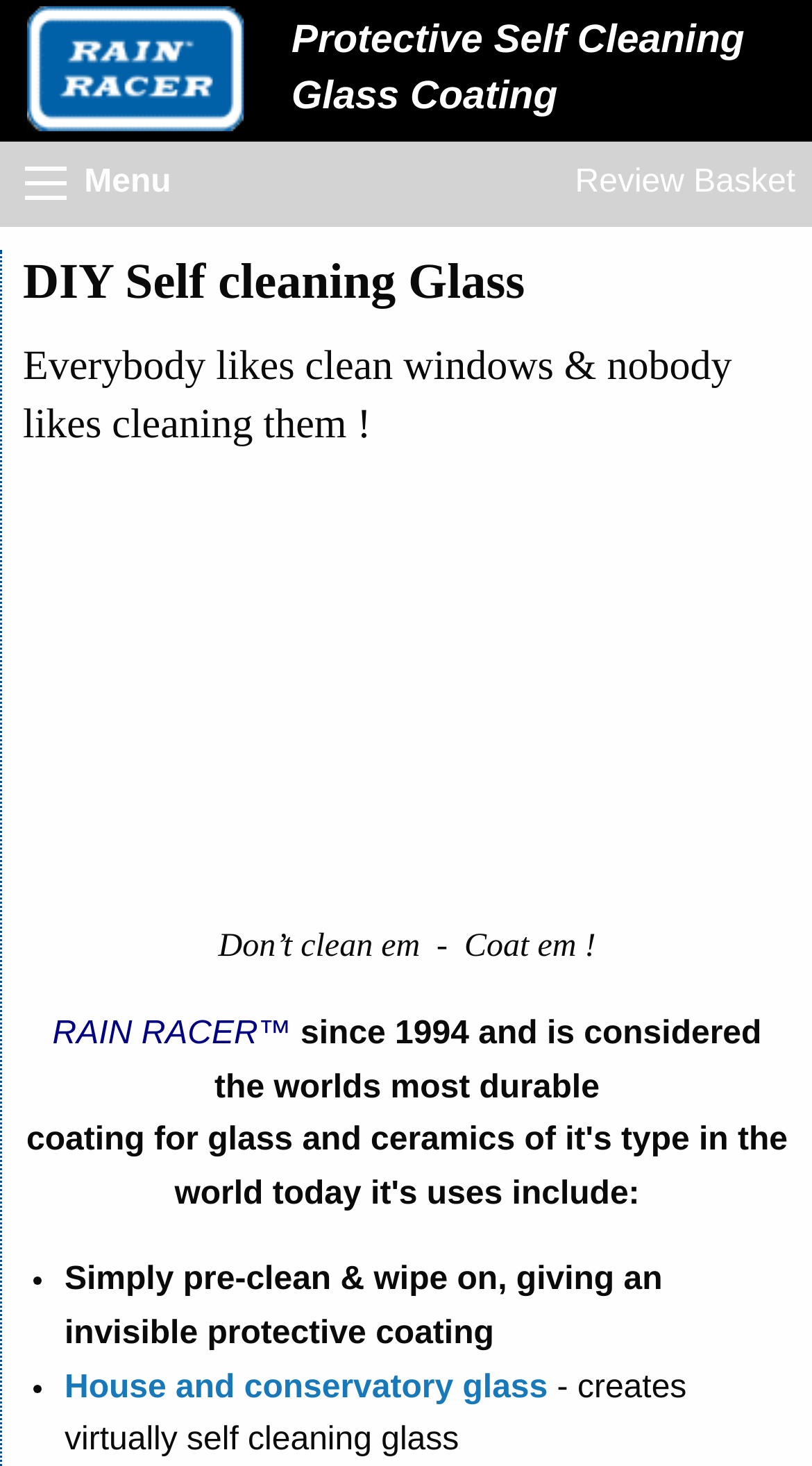Respond with a single word or short phrase to the following question: 
How long has RAIN RACER been around?

Since 1994